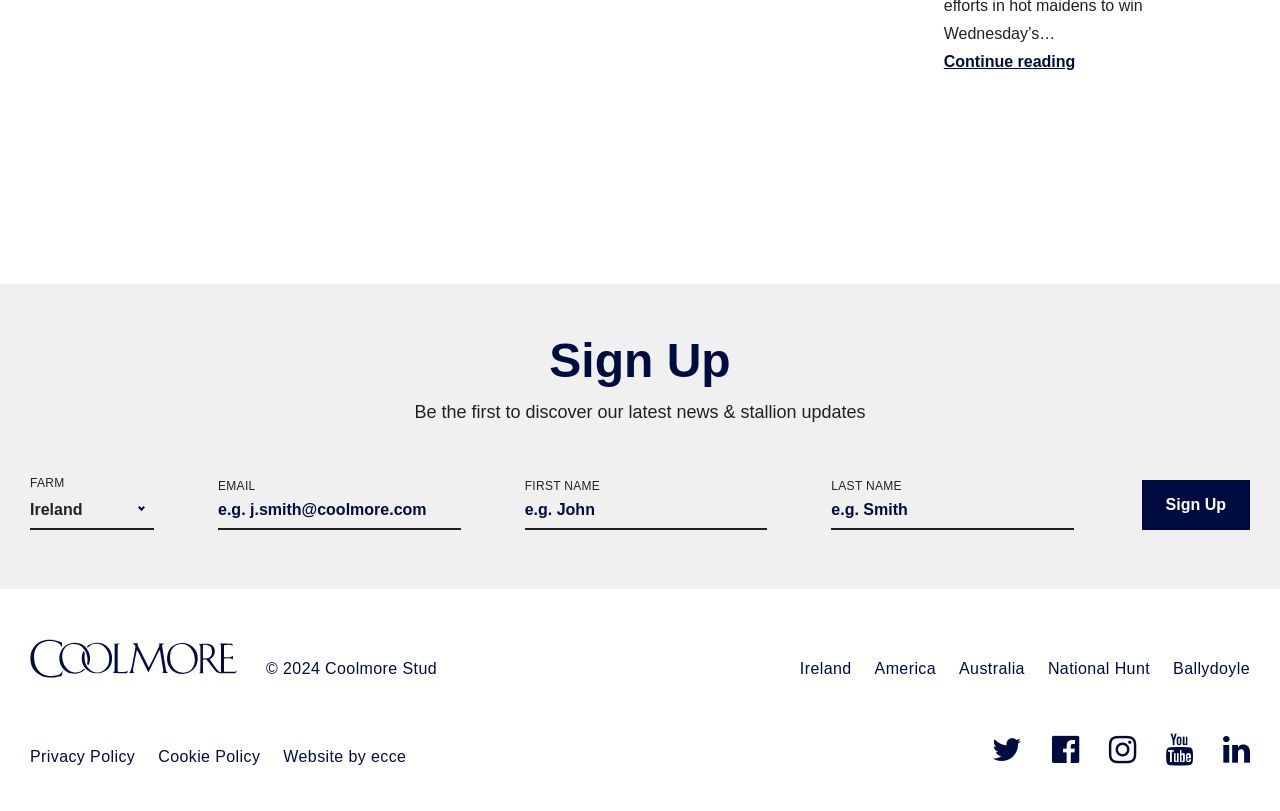Locate the bounding box coordinates of the area to click to fulfill this instruction: "Go to Coolmore homepage". The bounding box should be presented as four float numbers between 0 and 1, in the order [left, top, right, bottom].

[0.023, 0.788, 0.185, 0.841]